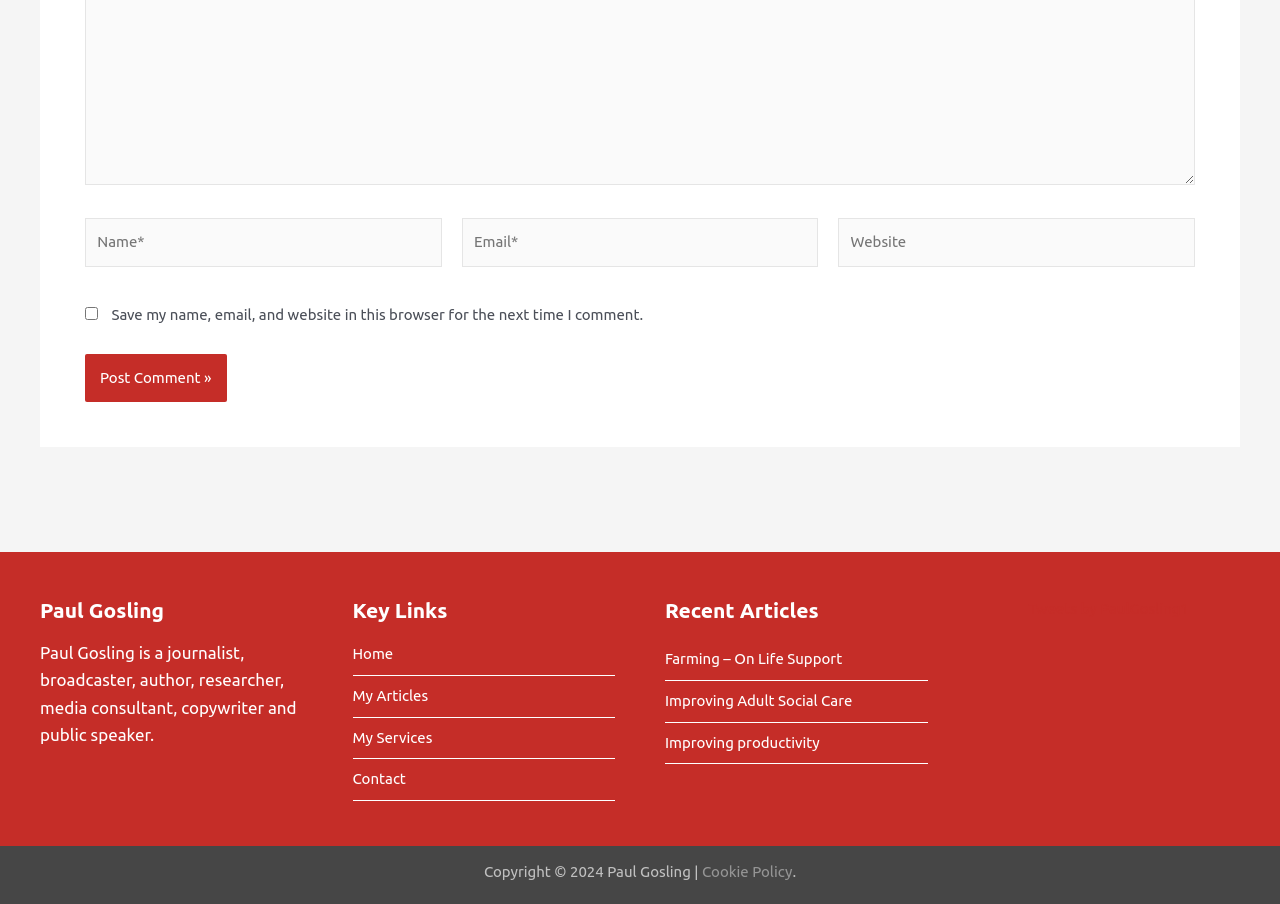Indicate the bounding box coordinates of the element that needs to be clicked to satisfy the following instruction: "Enter your name". The coordinates should be four float numbers between 0 and 1, i.e., [left, top, right, bottom].

[0.066, 0.241, 0.345, 0.295]